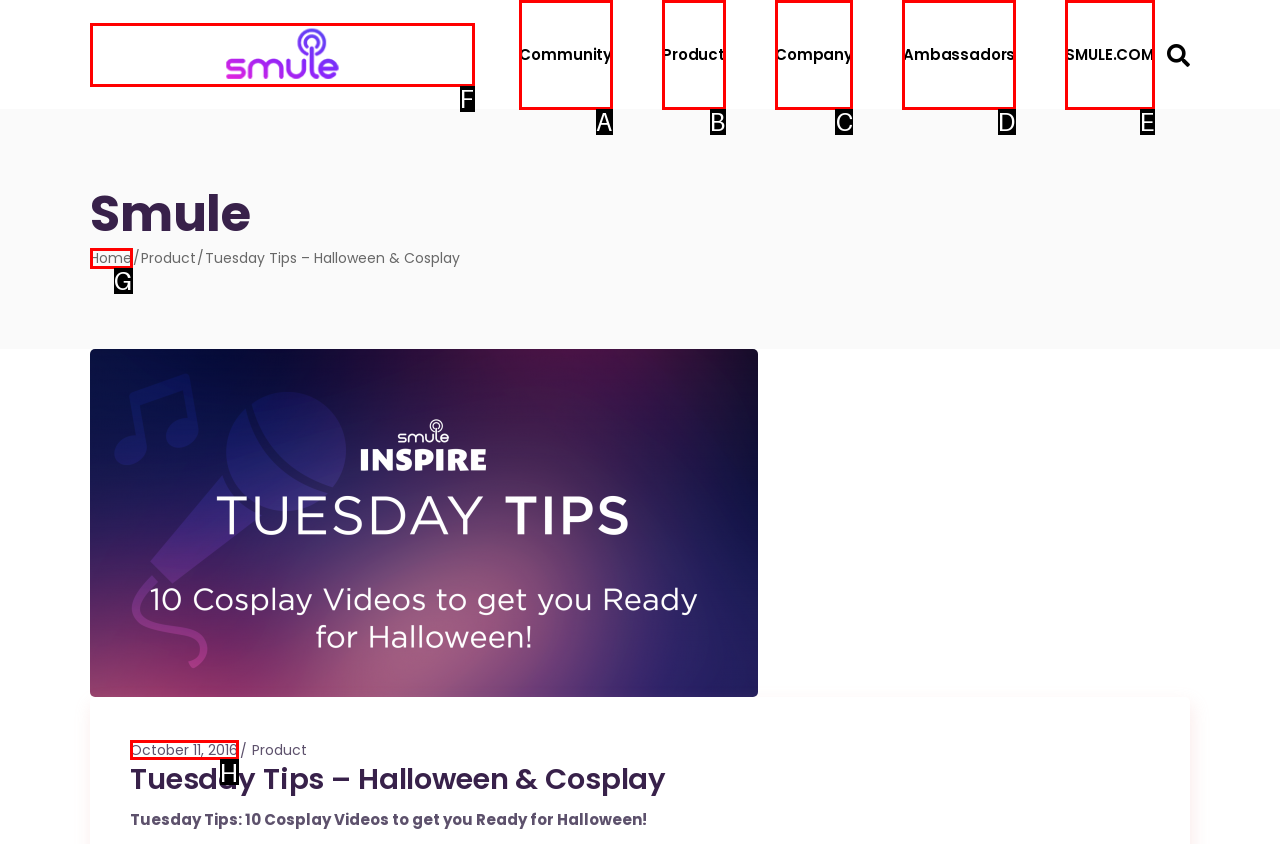Identify the letter of the UI element needed to carry out the task: view October 11, 2016 post
Reply with the letter of the chosen option.

H